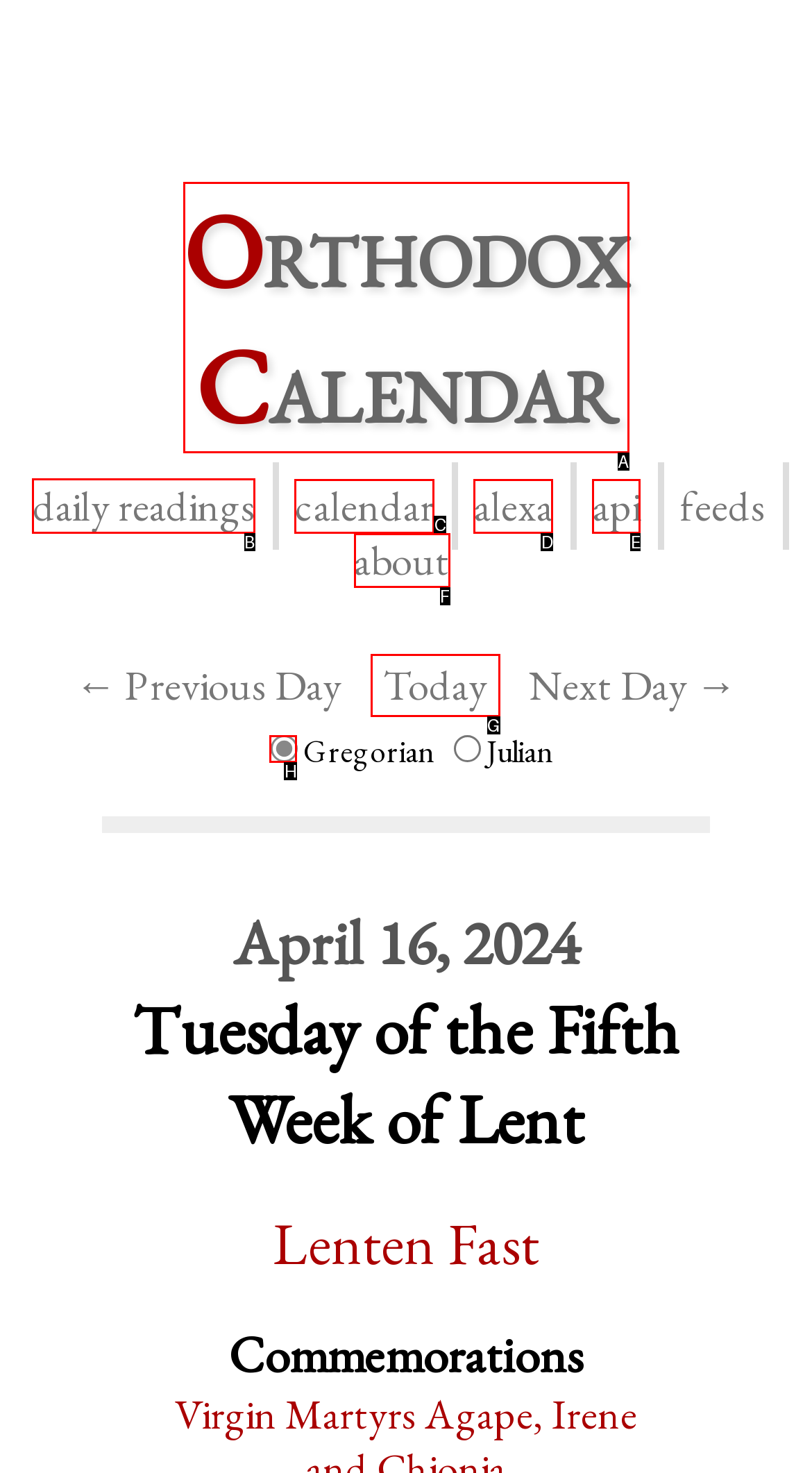Which option should I select to accomplish the task: Search for a keyword? Respond with the corresponding letter from the given choices.

None